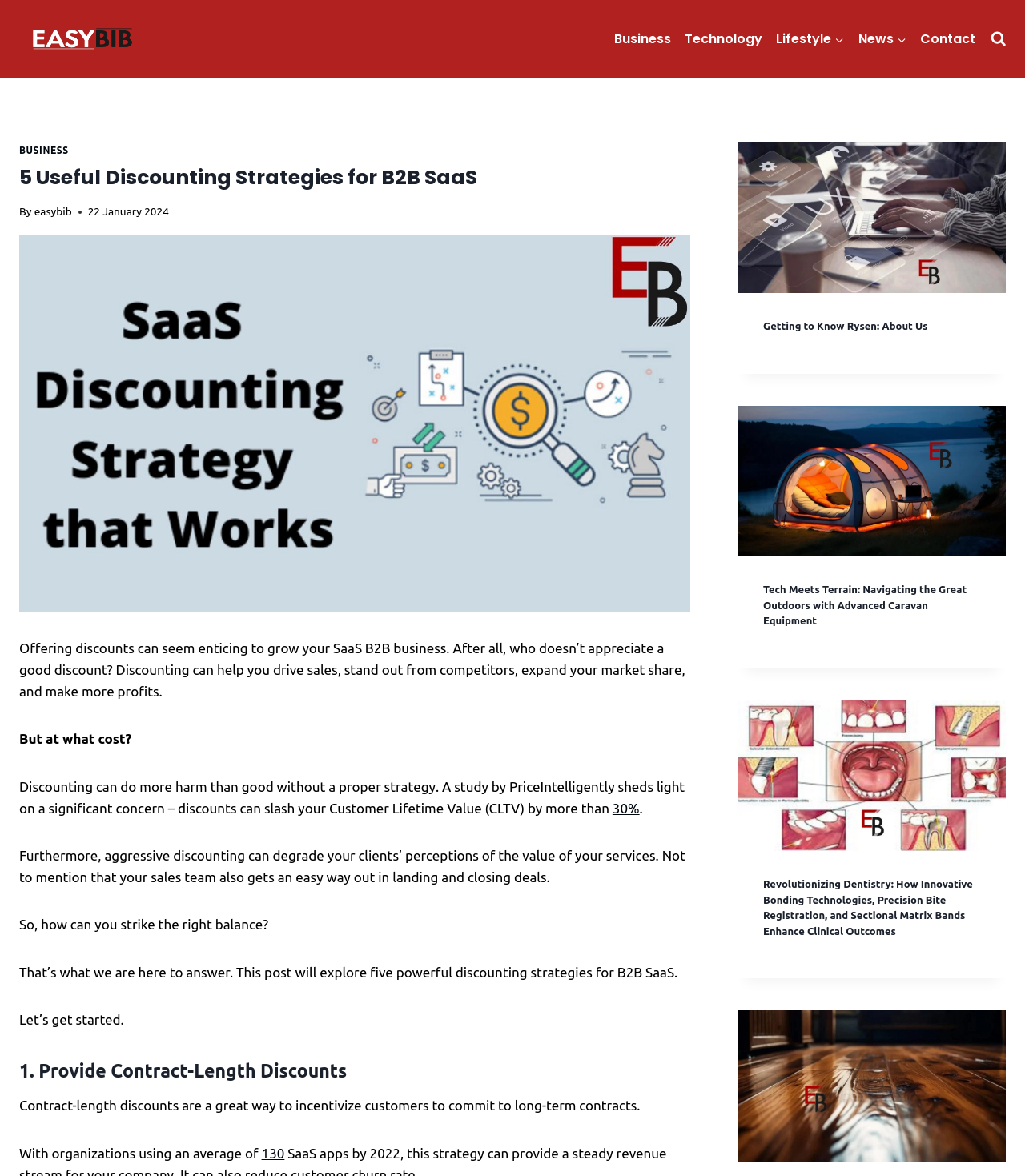Extract the primary heading text from the webpage.

5 Useful Discounting Strategies for B2B SaaS